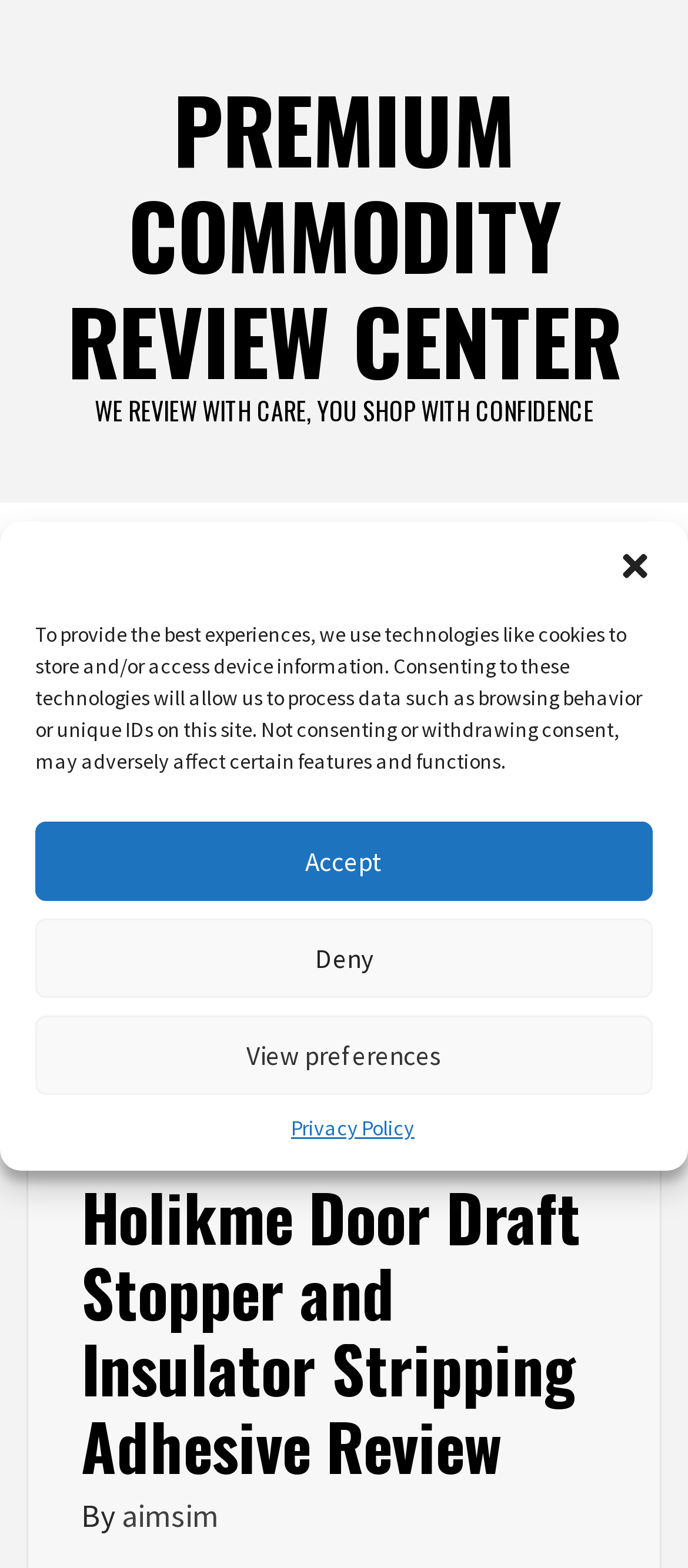What is the category of the product being reviewed?
Answer the question in a detailed and comprehensive manner.

I determined the category by looking at the breadcrumbs navigation, which shows the path 'HOME > HOME DÉCOR > Holikme Door Draft Stopper and Insulator Stripping Adhesive Review'.